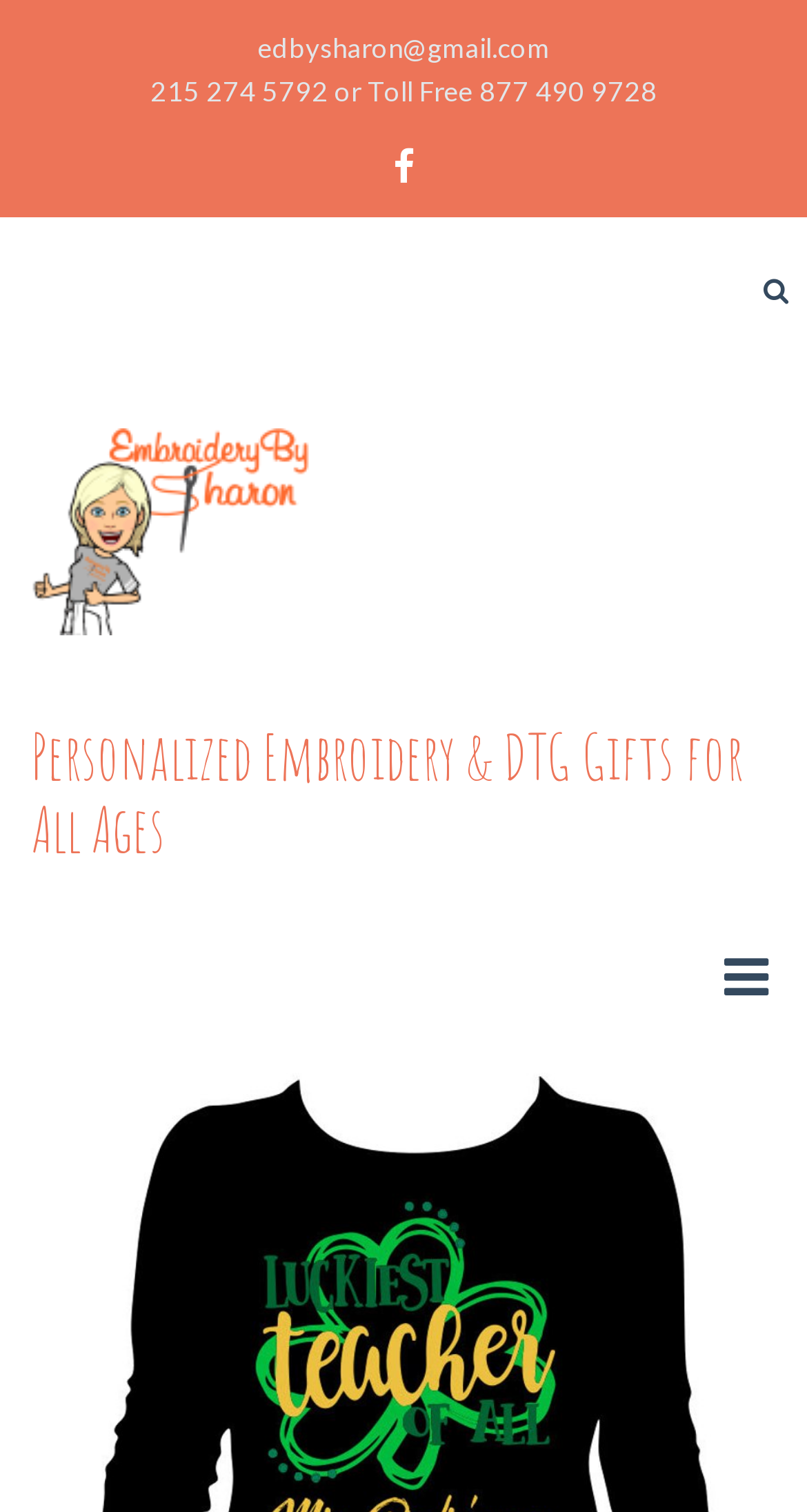Give a concise answer using only one word or phrase for this question:
What is the icon represented by ''?

Envelope